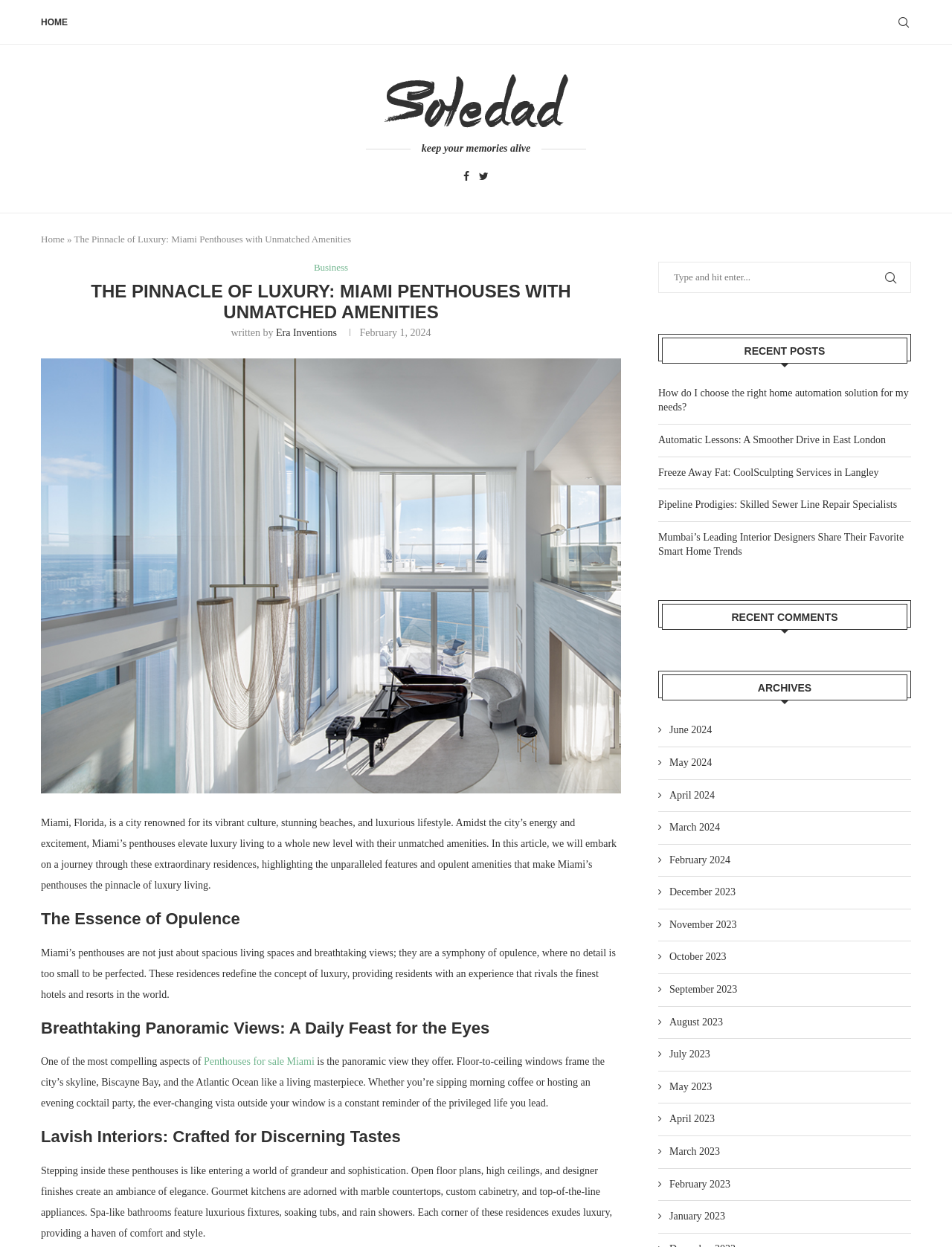Please predict the bounding box coordinates of the element's region where a click is necessary to complete the following instruction: "Read the article about 'Penthouses for sale Miami'". The coordinates should be represented by four float numbers between 0 and 1, i.e., [left, top, right, bottom].

[0.211, 0.847, 0.33, 0.856]